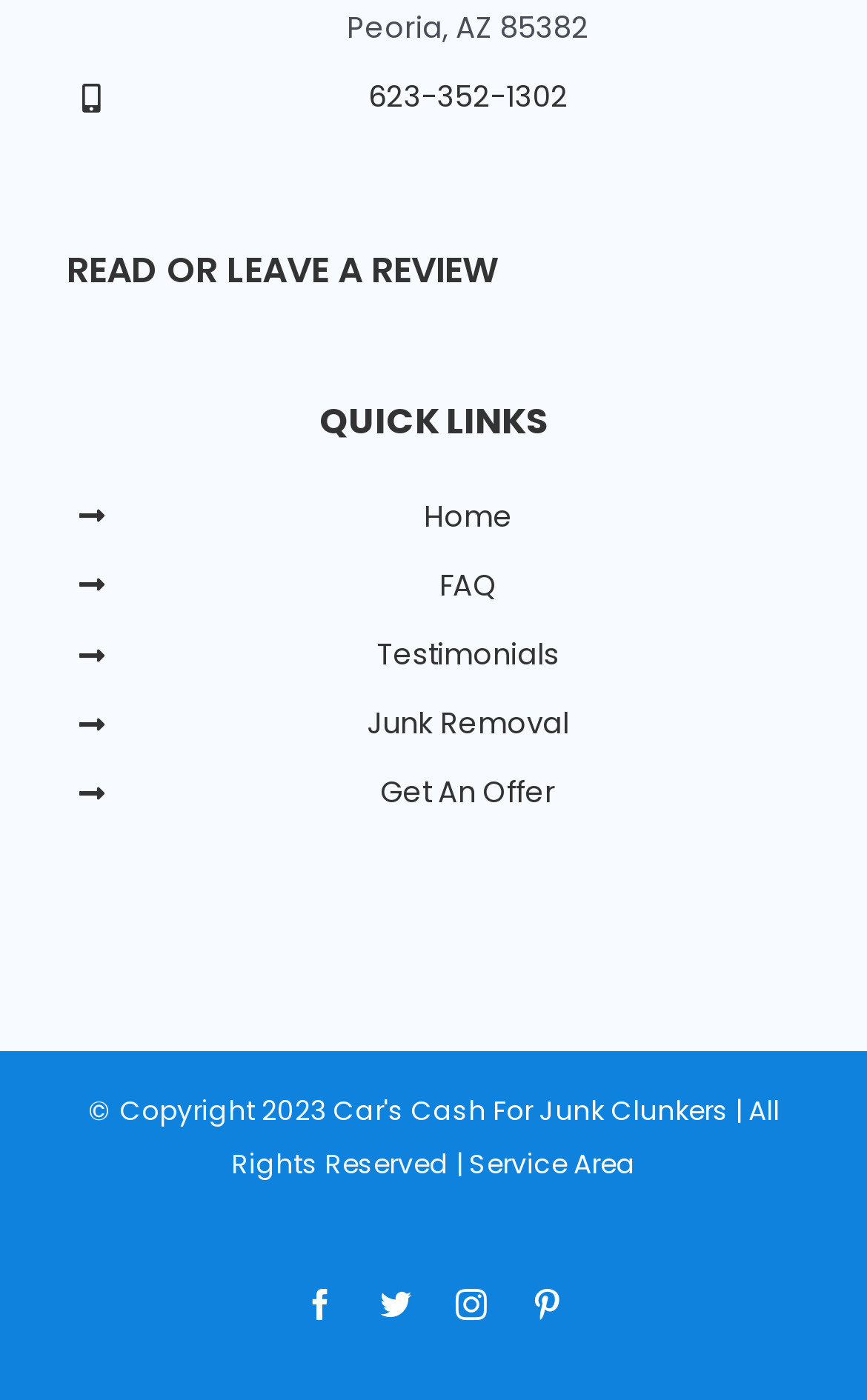Specify the bounding box coordinates for the region that must be clicked to perform the given instruction: "Visit the book review page".

None